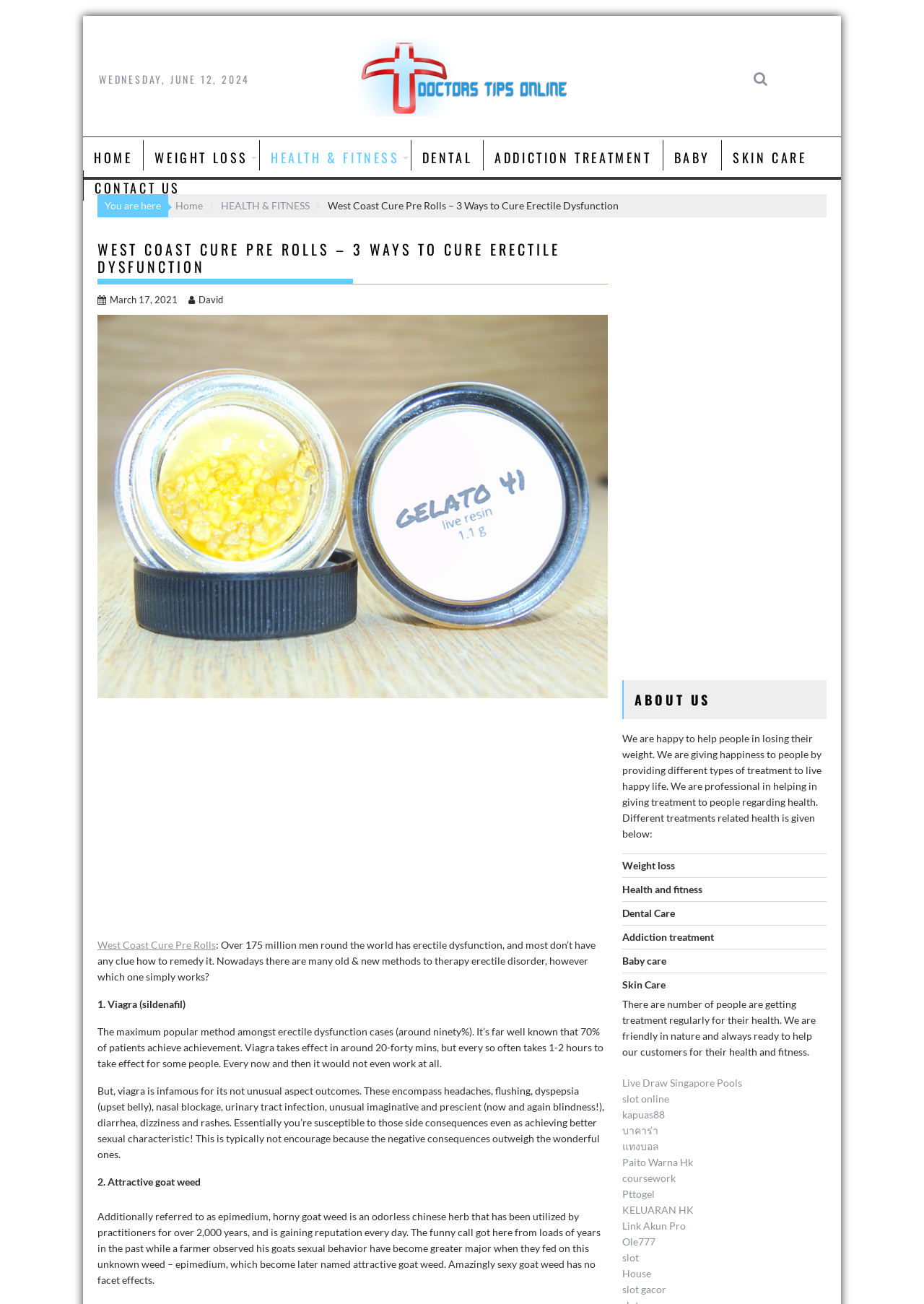How many methods to cure erectile dysfunction are discussed on the webpage?
Refer to the screenshot and answer in one word or phrase.

3